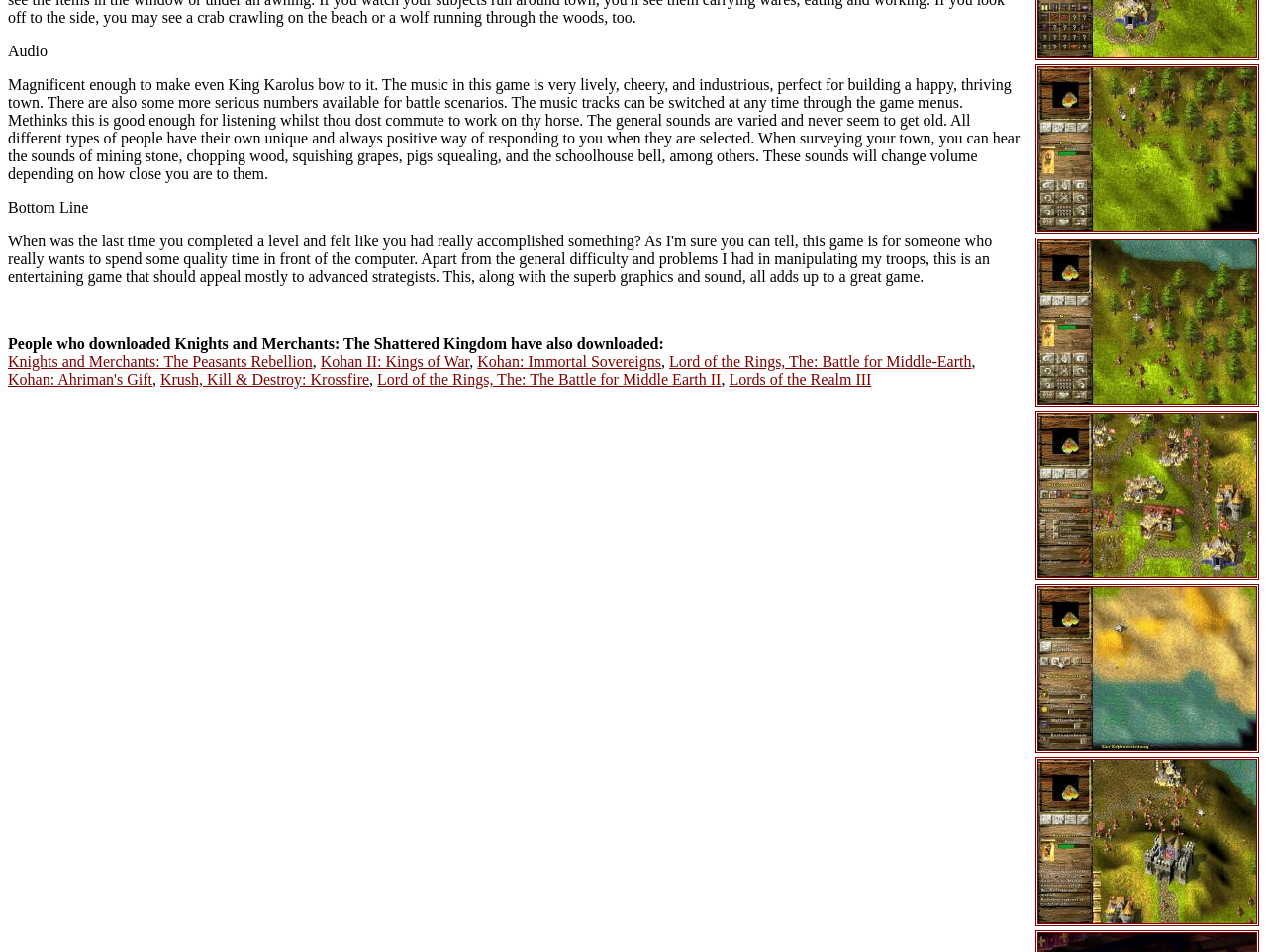Using the element description: "Kohan: Immortal Sovereigns", determine the bounding box coordinates for the specified UI element. The coordinates should be four float numbers between 0 and 1, [left, top, right, bottom].

[0.377, 0.371, 0.522, 0.389]